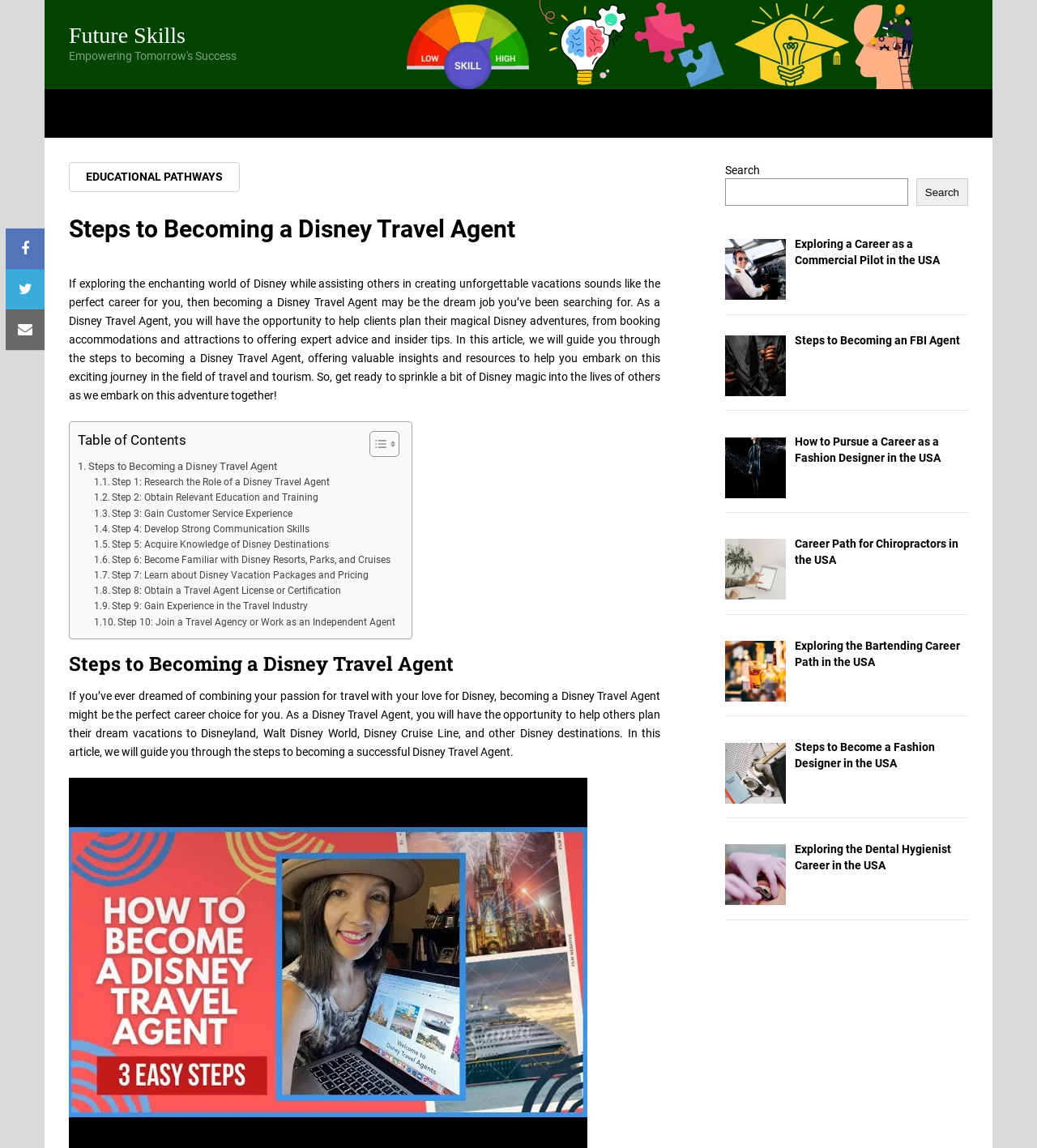Pinpoint the bounding box coordinates of the clickable element needed to complete the instruction: "Explore a career as a commercial pilot in the USA". The coordinates should be provided as four float numbers between 0 and 1: [left, top, right, bottom].

[0.766, 0.207, 0.906, 0.232]